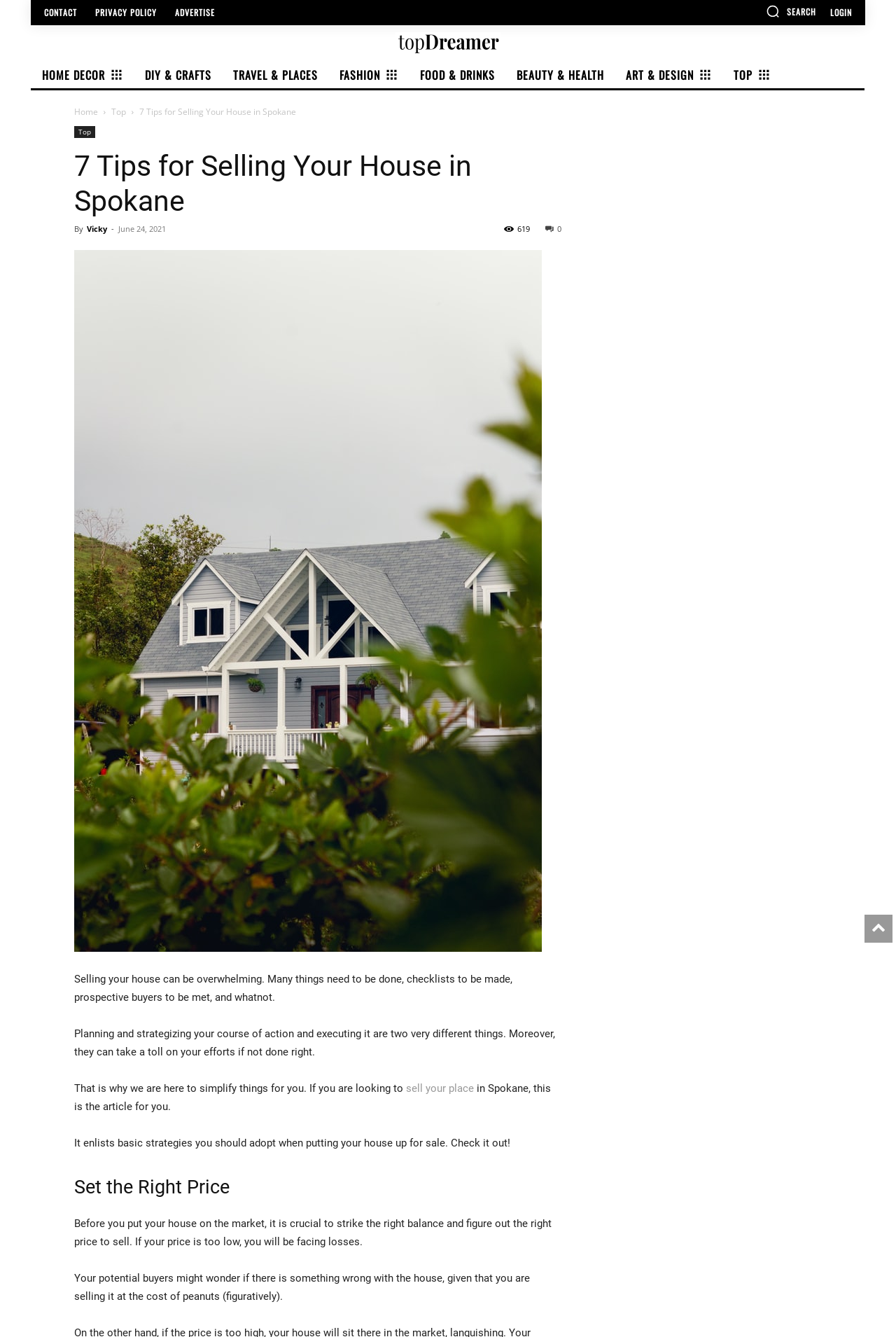What is the first tip for selling a house?
Please answer the question as detailed as possible based on the image.

The first tip for selling a house is mentioned in the subheading 'Set the Right Price', which is followed by a paragraph discussing the importance of pricing a house correctly.